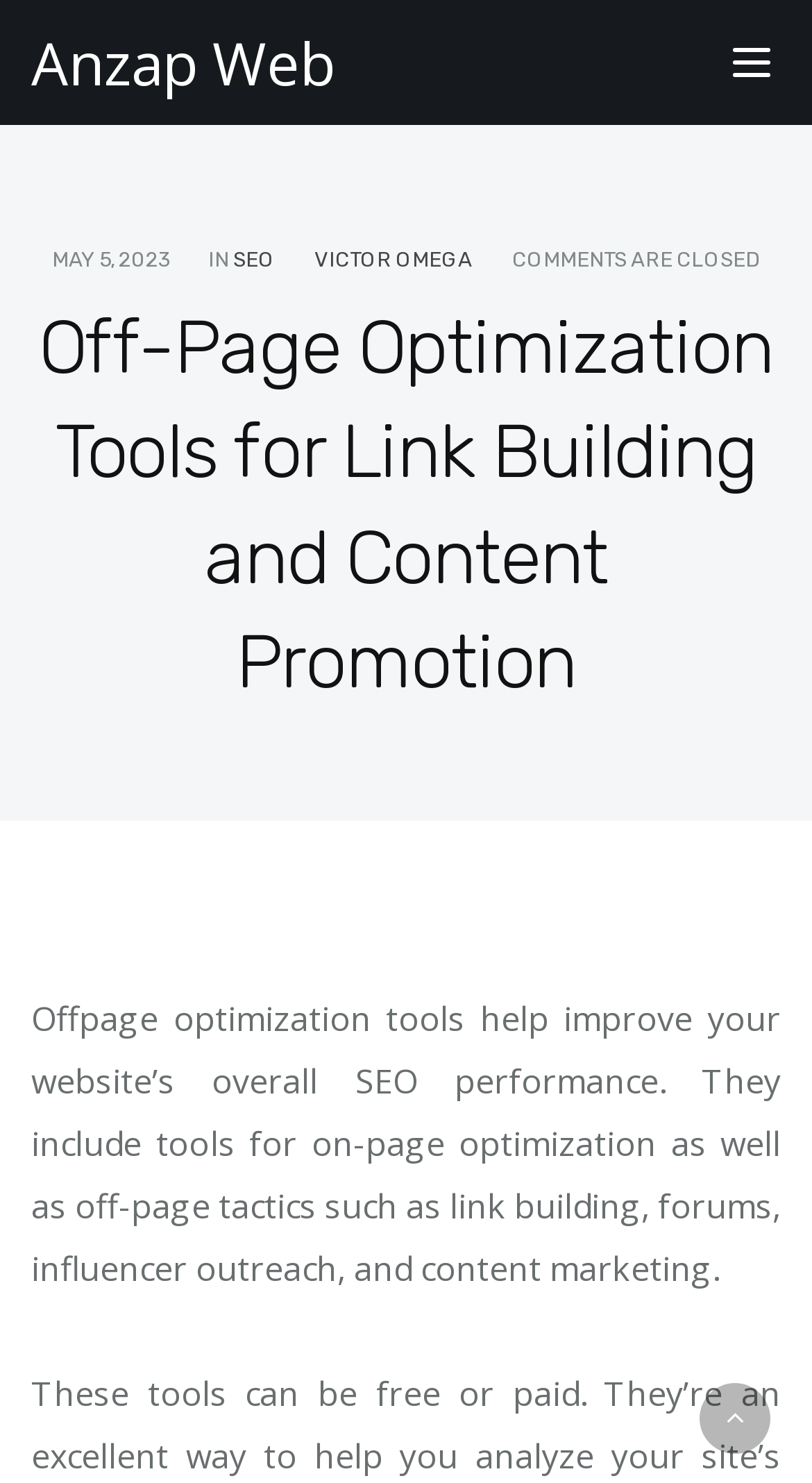What is the purpose of off-page optimization tools?
Provide an in-depth and detailed explanation in response to the question.

According to the static text on the webpage, off-page optimization tools help improve a website's overall SEO performance. This text is located below the main heading of the webpage.